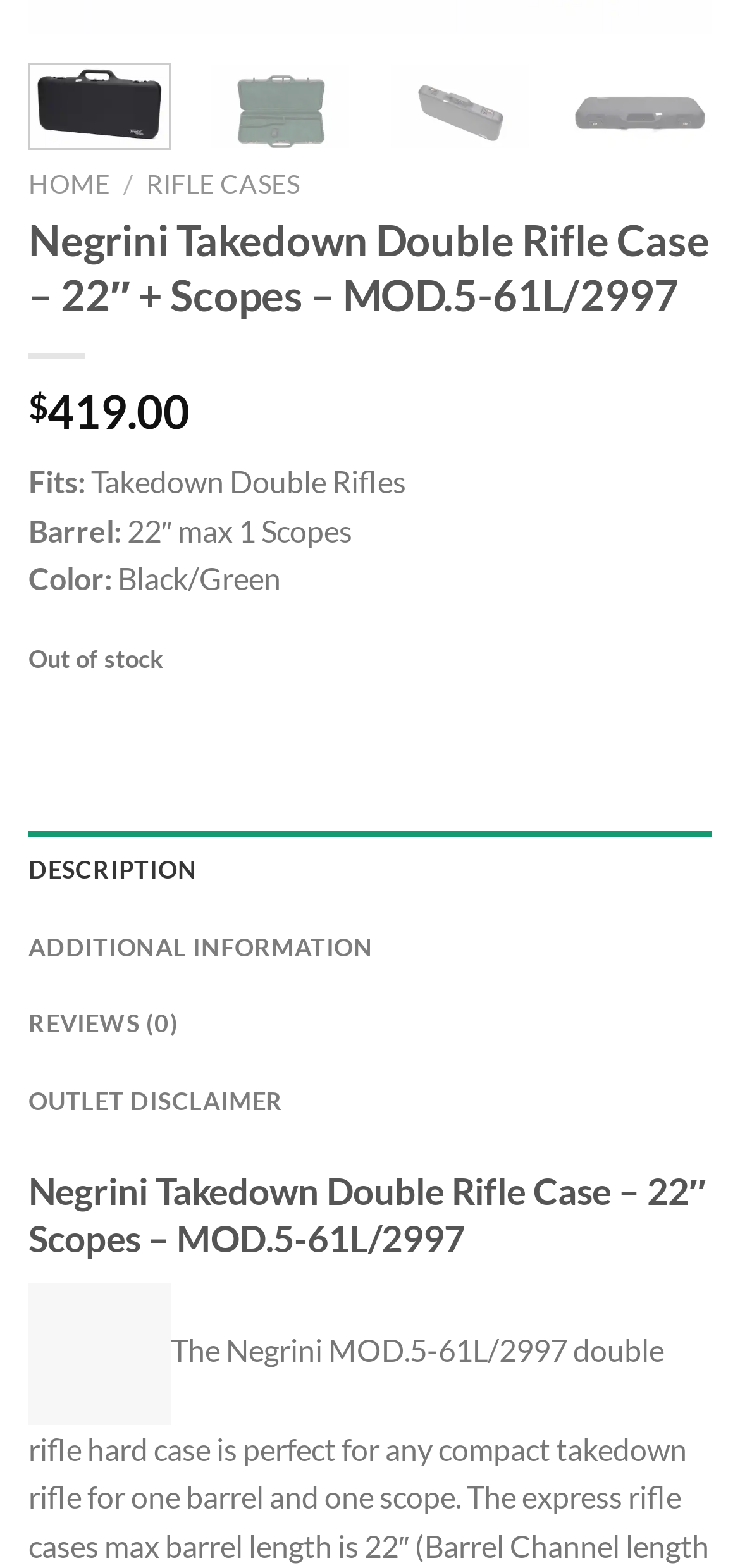Using floating point numbers between 0 and 1, provide the bounding box coordinates in the format (top-left x, top-left y, bottom-right x, bottom-right y). Locate the UI element described here: Outlet Disclaimer

[0.038, 0.677, 0.962, 0.726]